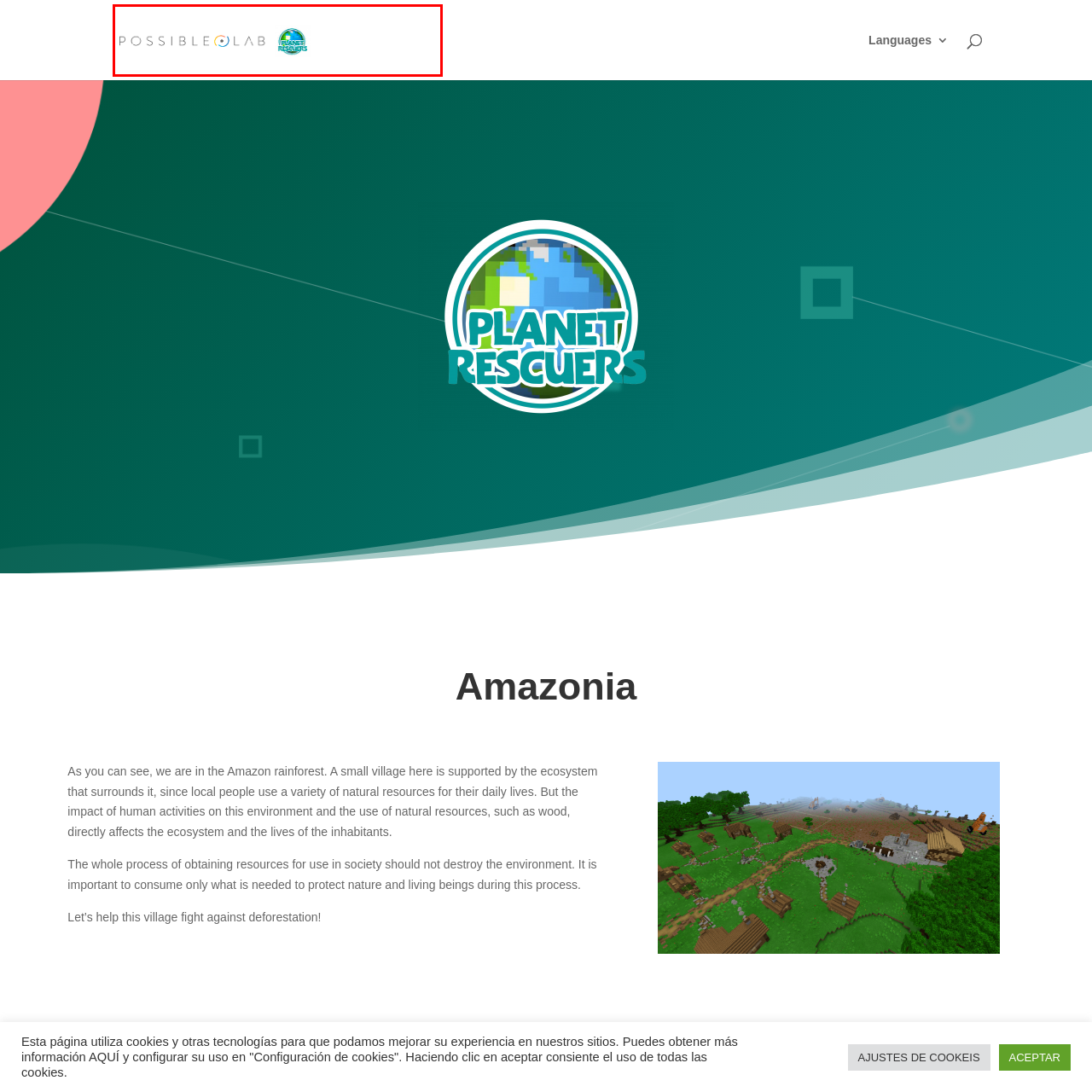View the portion of the image within the red bounding box and answer this question using a single word or phrase:
What ecosystem do local communities rely on for their livelihoods?

Amazon rainforest